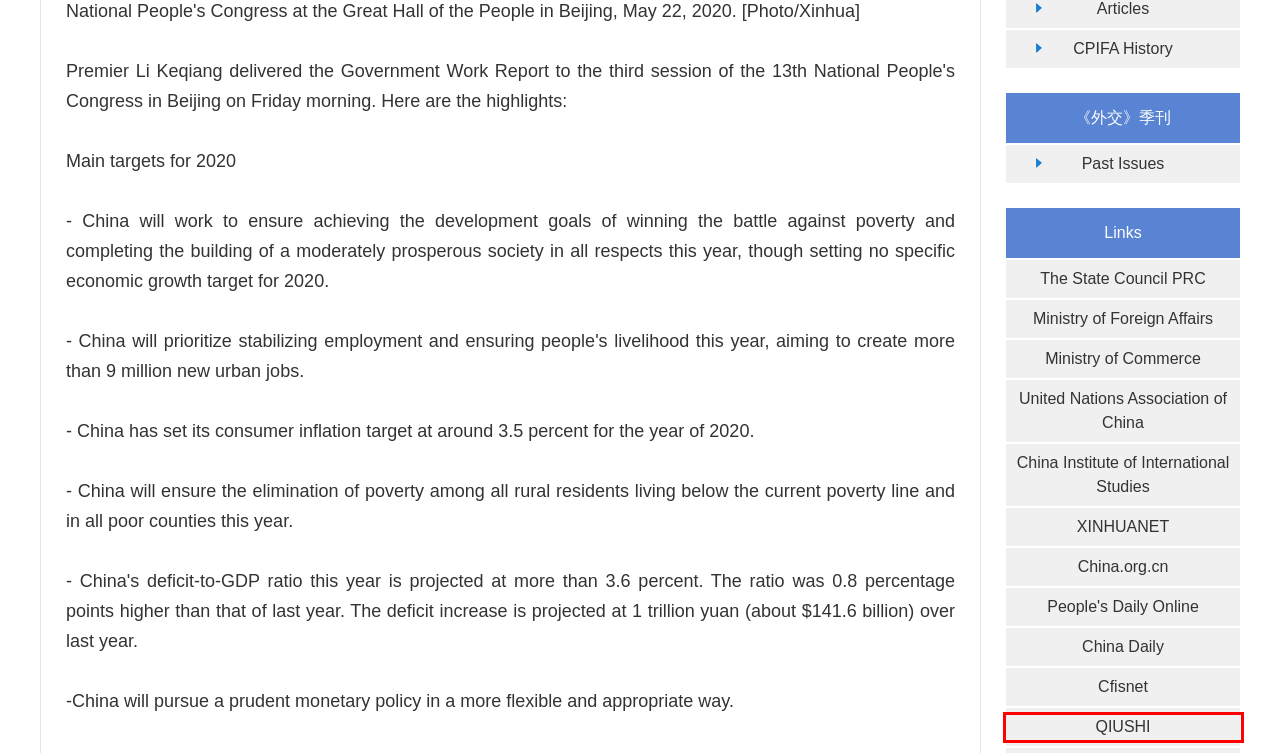Analyze the screenshot of a webpage featuring a red rectangle around an element. Pick the description that best fits the new webpage after interacting with the element inside the red bounding box. Here are the candidates:
A. 国际网
B. English--People's Daily Online
C. Qiushi
D. China Daily Website - Connecting China Connecting the World
E. Ministry of Foreign Affairs of the People's Republic of China
F. Home
G. CPIFA History-Chinese People's Institute of Foreign Affairs
H. China.org.cn - China news, business, travel & language courses

C